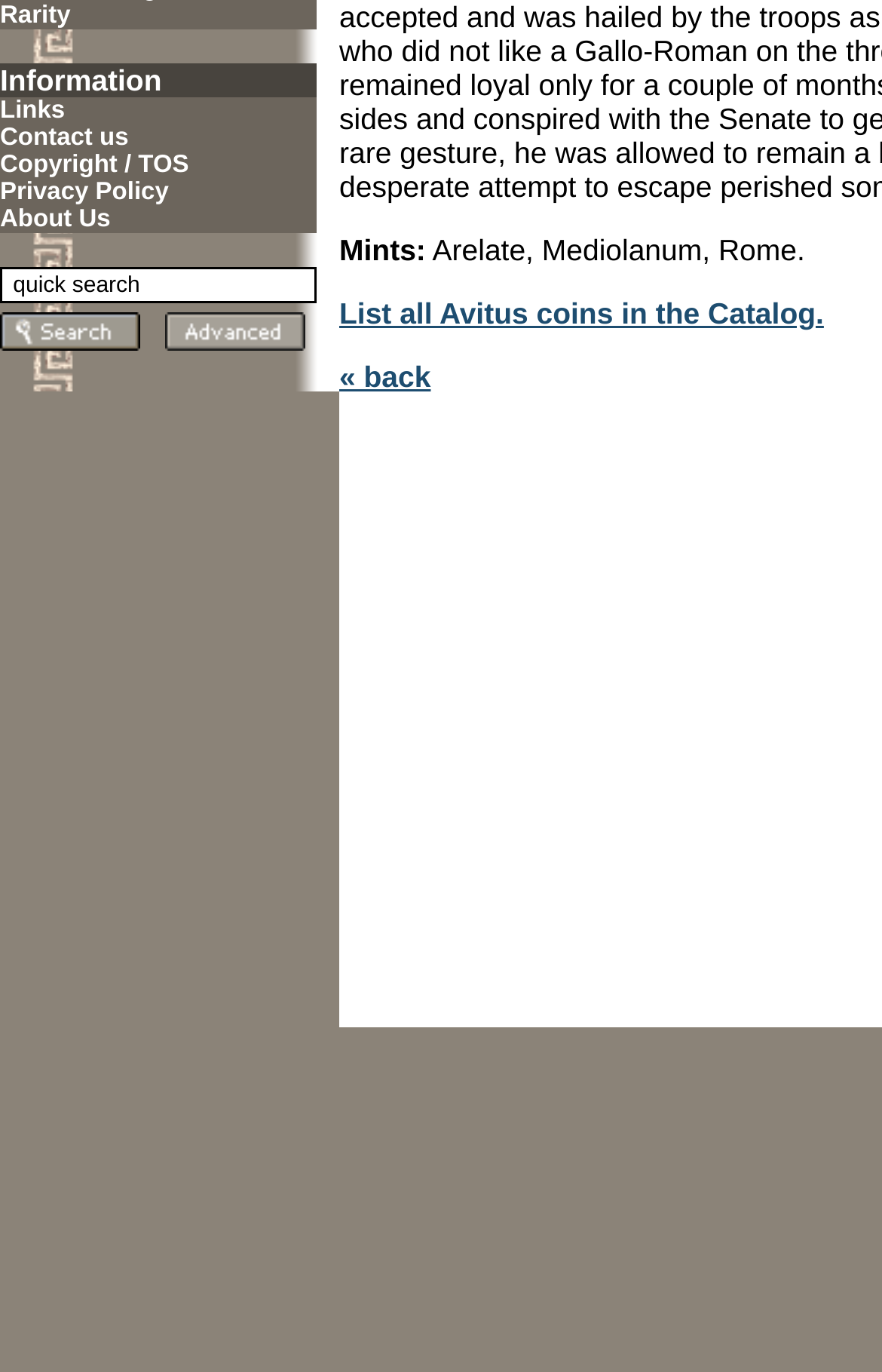Identify the bounding box coordinates for the UI element described as: "Links". The coordinates should be provided as four floats between 0 and 1: [left, top, right, bottom].

[0.0, 0.071, 0.074, 0.091]